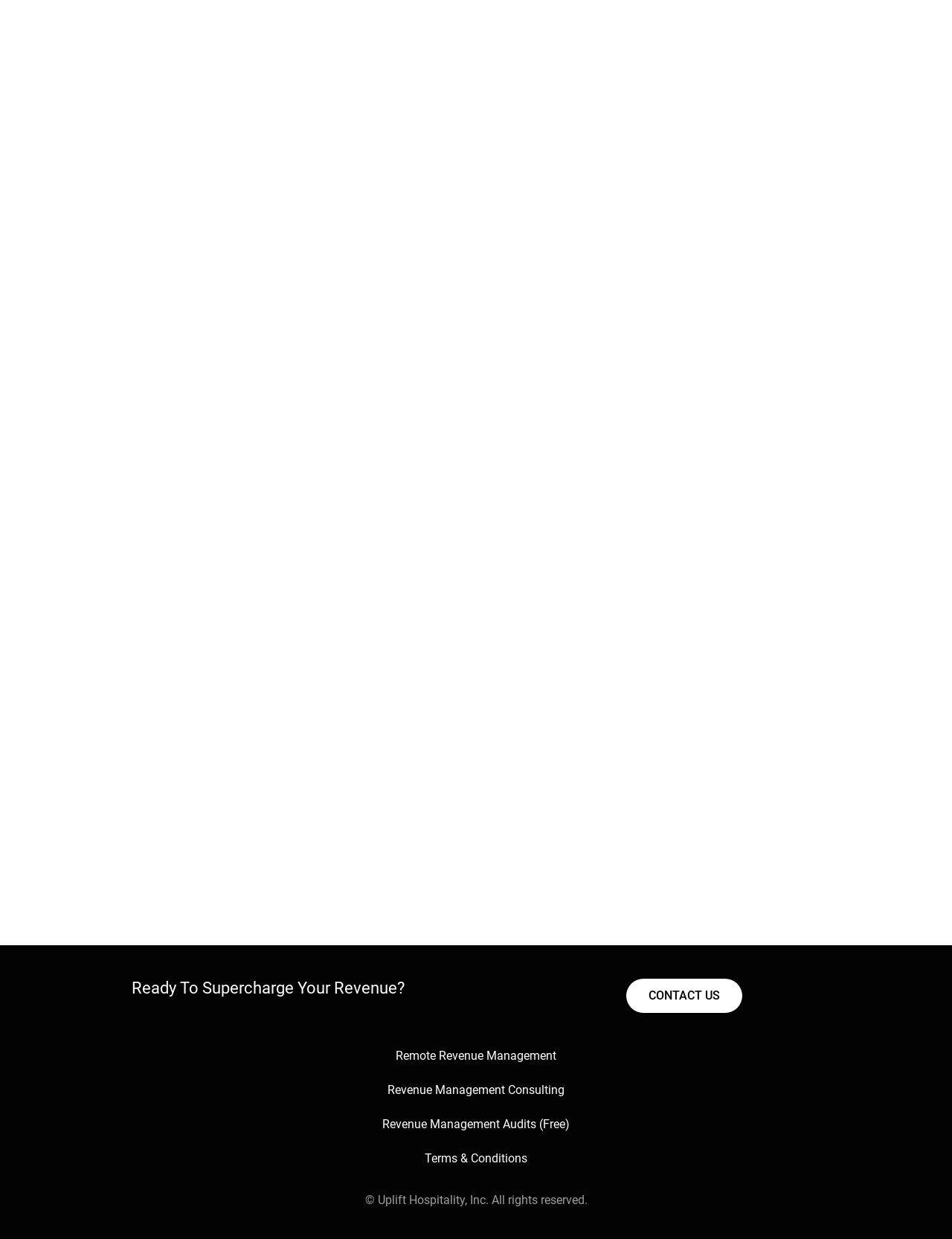What is the company name mentioned at the bottom?
Based on the screenshot, provide a one-word or short-phrase response.

Uplift Hospitality, Inc.